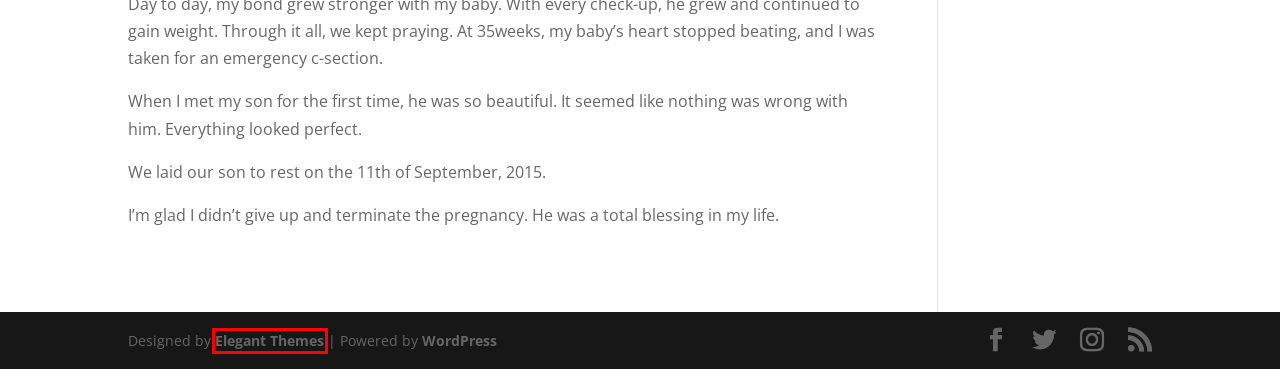Examine the screenshot of a webpage with a red rectangle bounding box. Select the most accurate webpage description that matches the new webpage after clicking the element within the bounding box. Here are the candidates:
A. Blog Tool, Publishing Platform, and CMS – WordPress.org
B. The Most Popular WordPress Themes In The World
C. Hotlines - The Band Back Together Project
D. Resources - The Band Back Together Project
E. Contact - The Band Back Together Project
F. The Band Back Together Project
G. About - The Band Back Together Project
H. Abuse Resources - The Band Back Together Project

B